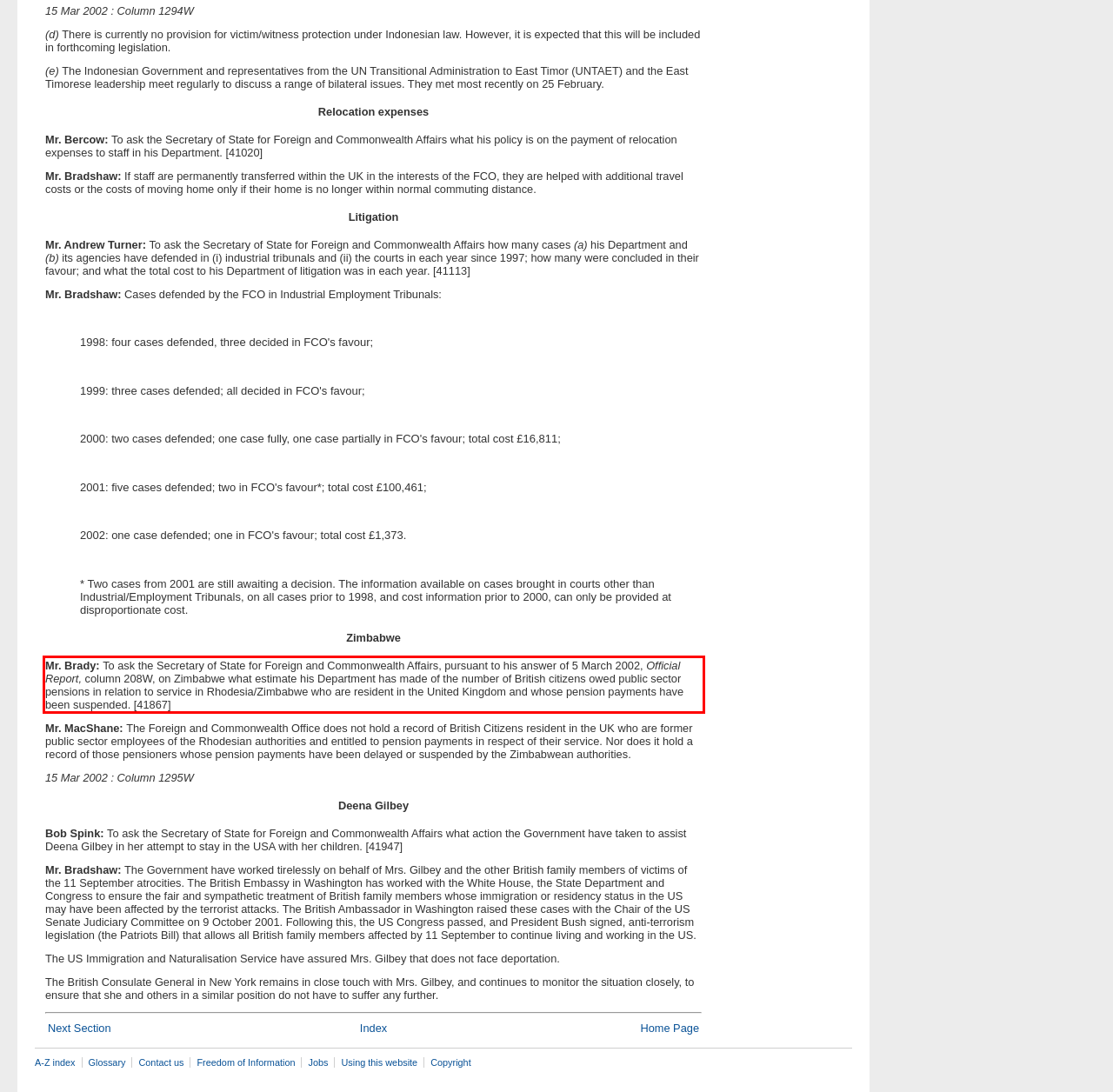Identify the text within the red bounding box on the webpage screenshot and generate the extracted text content.

Mr. Brady: To ask the Secretary of State for Foreign and Commonwealth Affairs, pursuant to his answer of 5 March 2002, Official Report, column 208W, on Zimbabwe what estimate his Department has made of the number of British citizens owed public sector pensions in relation to service in Rhodesia/Zimbabwe who are resident in the United Kingdom and whose pension payments have been suspended. [41867]